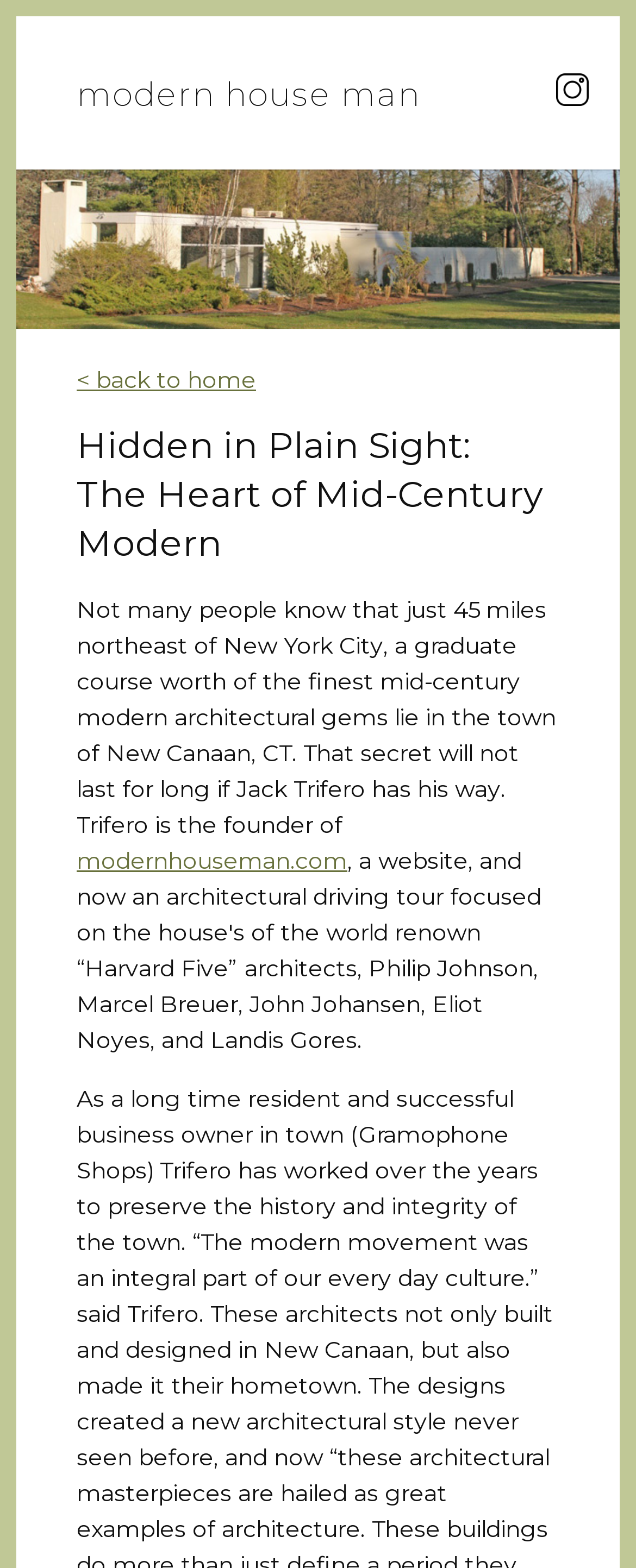Who is the founder of Modern House Man?
Based on the screenshot, provide your answer in one word or phrase.

Jack Trifero